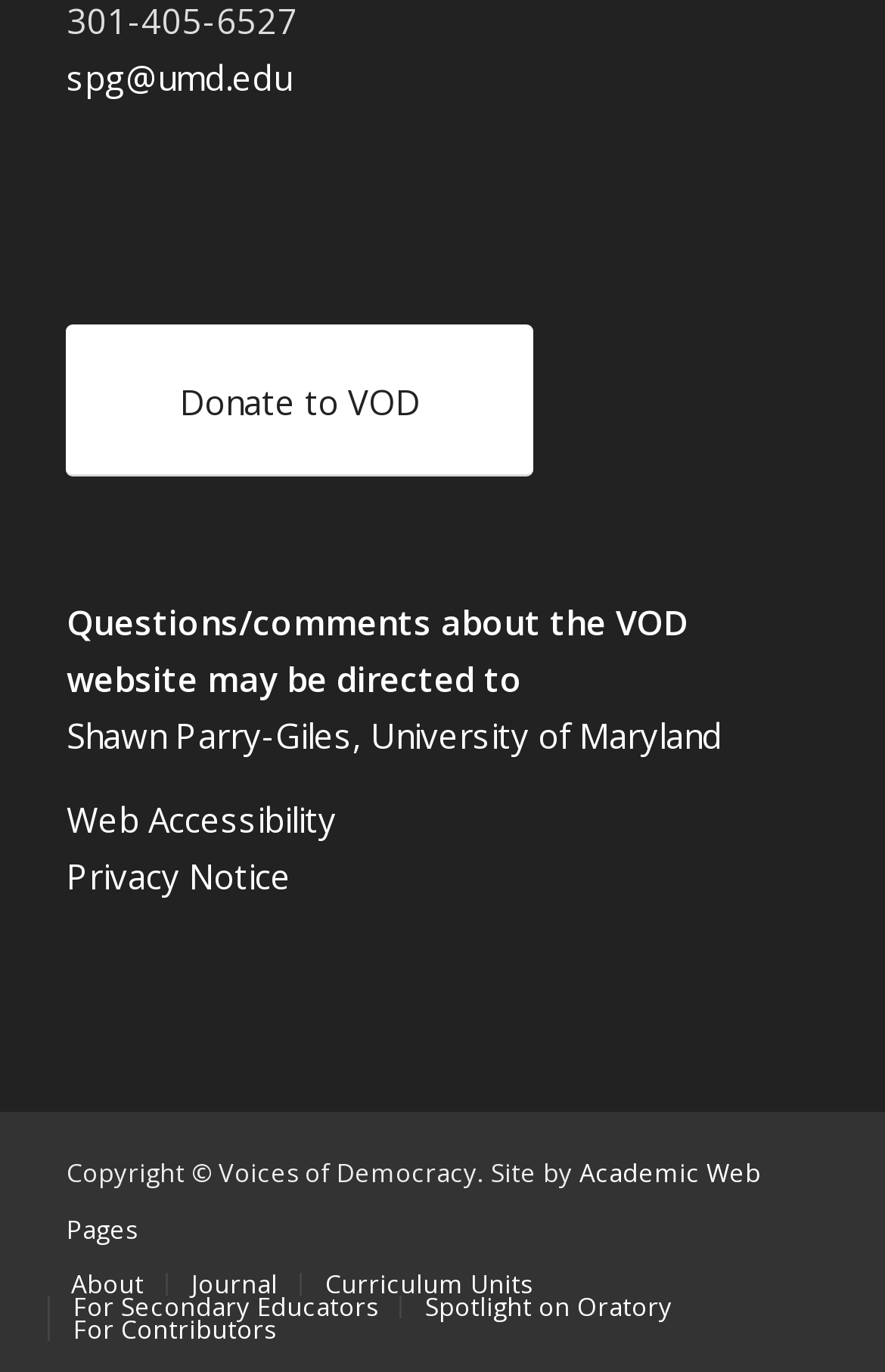Please determine the bounding box coordinates of the element to click on in order to accomplish the following task: "Visit Hastings Museum and Art Gallery website". Ensure the coordinates are four float numbers ranging from 0 to 1, i.e., [left, top, right, bottom].

None